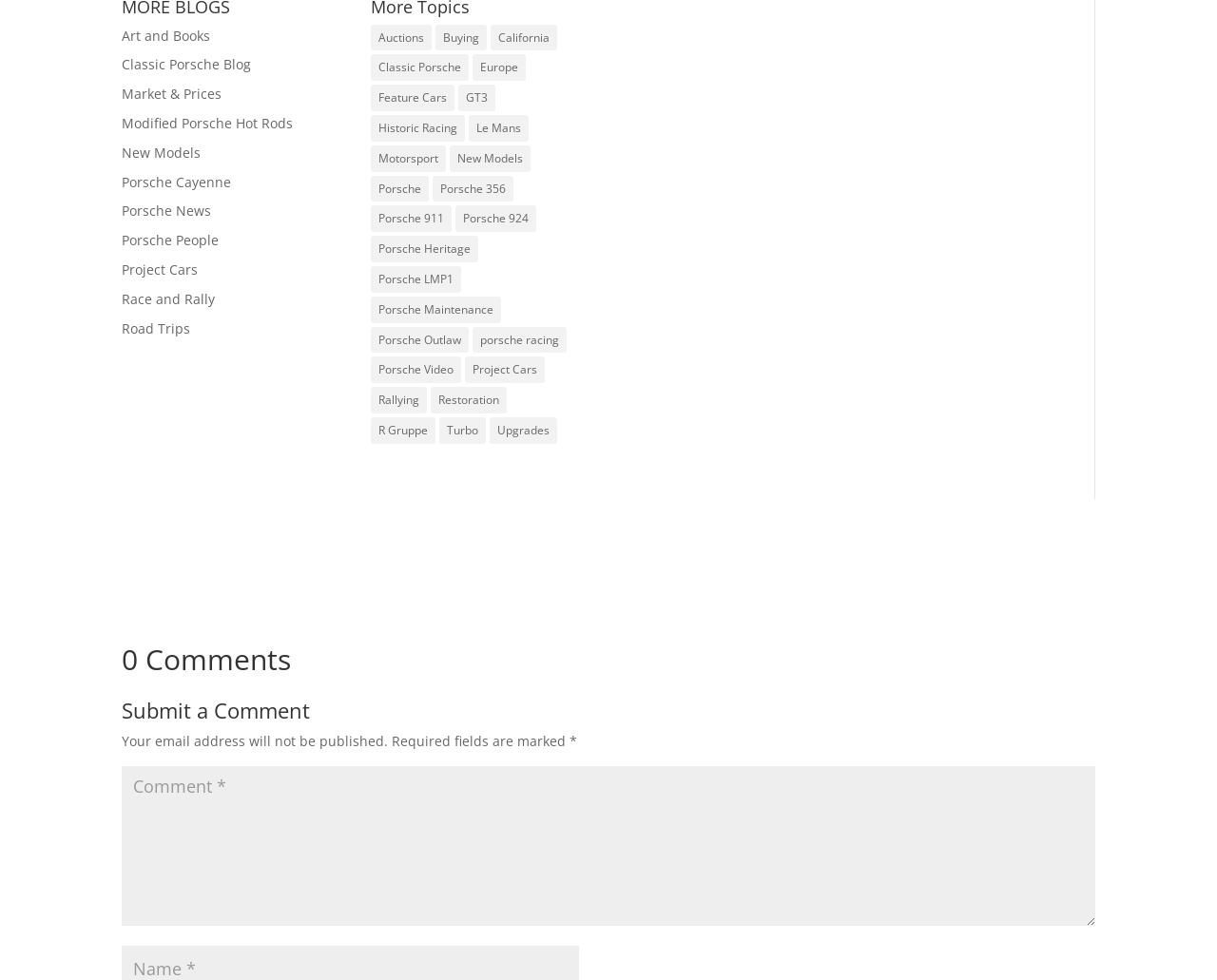Given the element description Porsche People, predict the bounding box coordinates for the UI element in the webpage screenshot. The format should be (top-left x, top-left y, bottom-right x, bottom-right y), and the values should be between 0 and 1.

[0.1, 0.236, 0.18, 0.254]